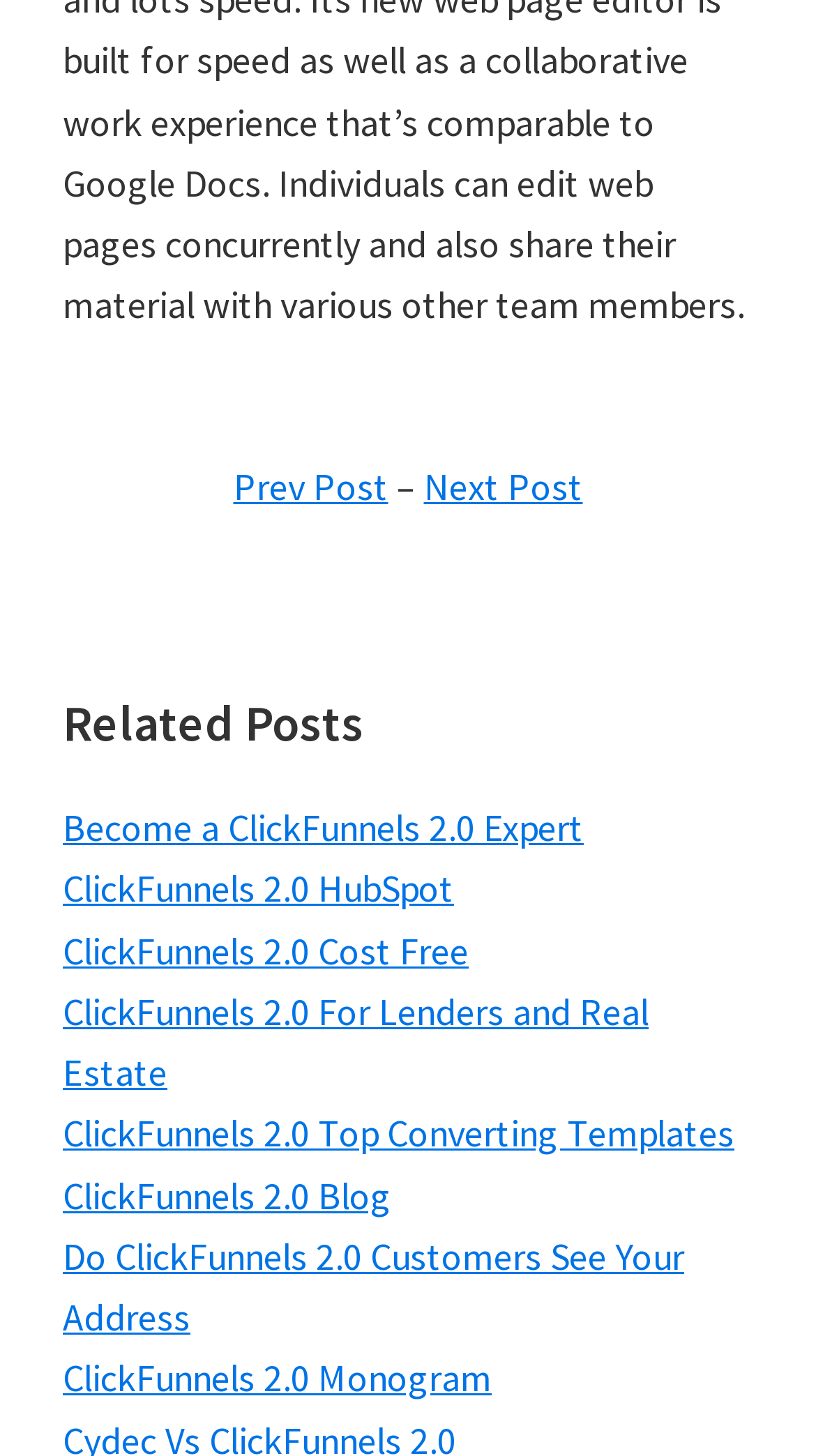Answer the question below using just one word or a short phrase: 
What is the purpose of the 'Prev Post' and 'Next Post' links?

Navigation